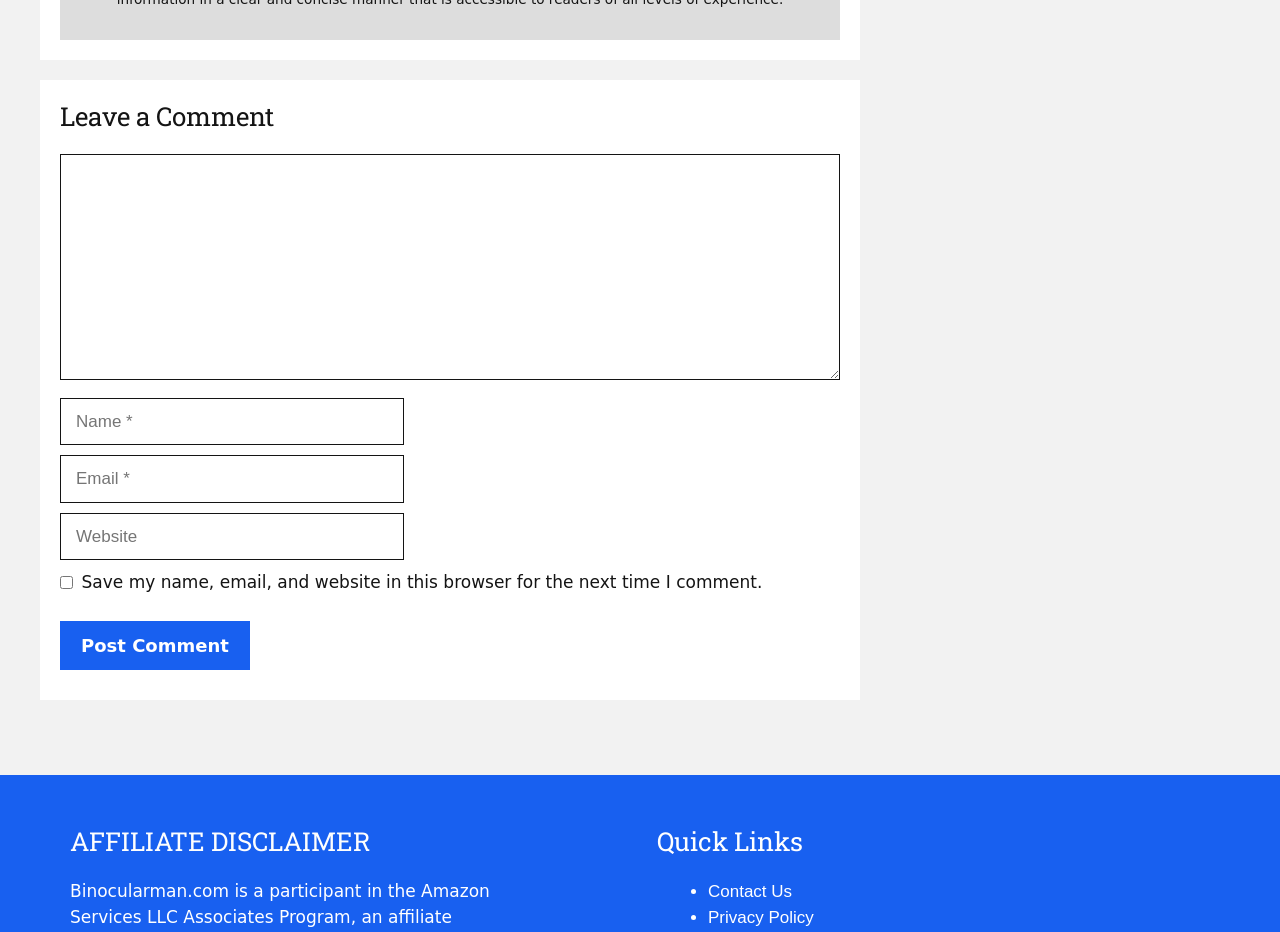Identify and provide the bounding box for the element described by: "name="submit" value="Post Comment"".

[0.047, 0.666, 0.195, 0.719]